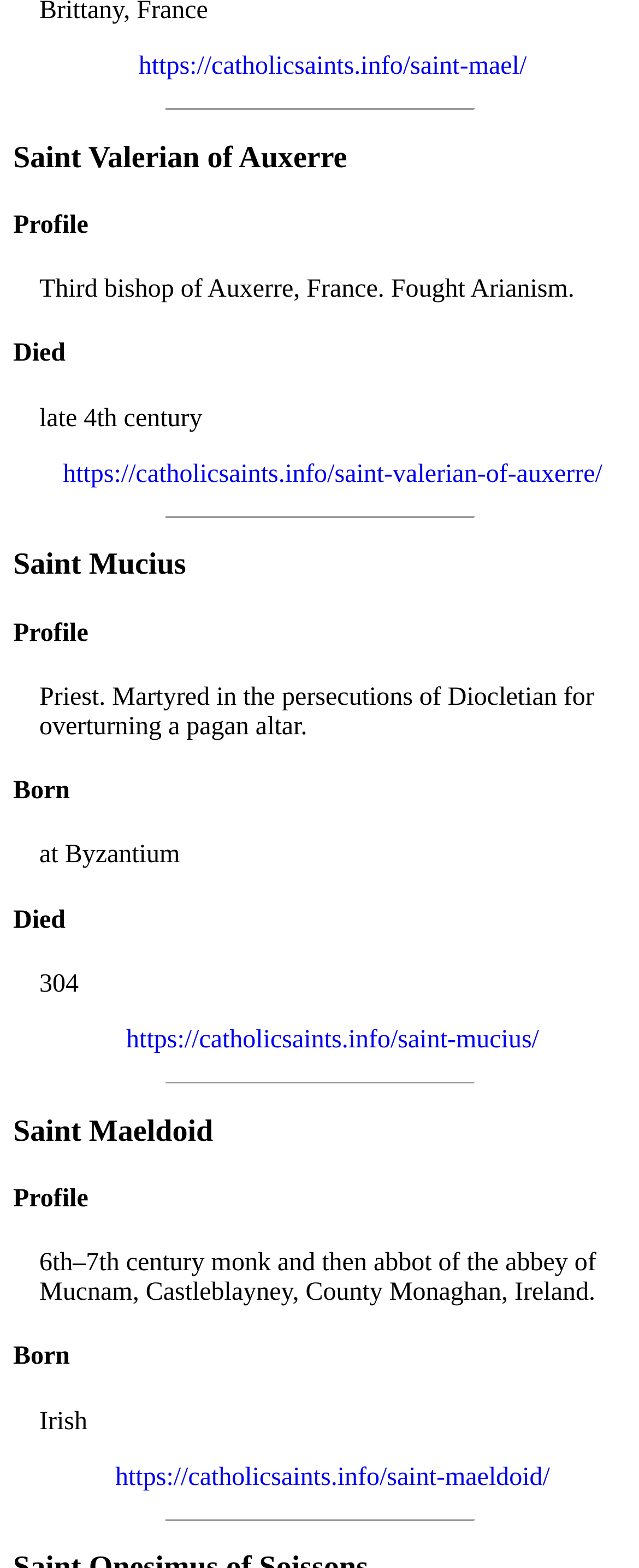What is the location of the abbey where Saint Maeldoid was an abbot?
Analyze the screenshot and provide a detailed answer to the question.

I read the profile of Saint Maeldoid and found the answer in the description of his occupation as an abbot.